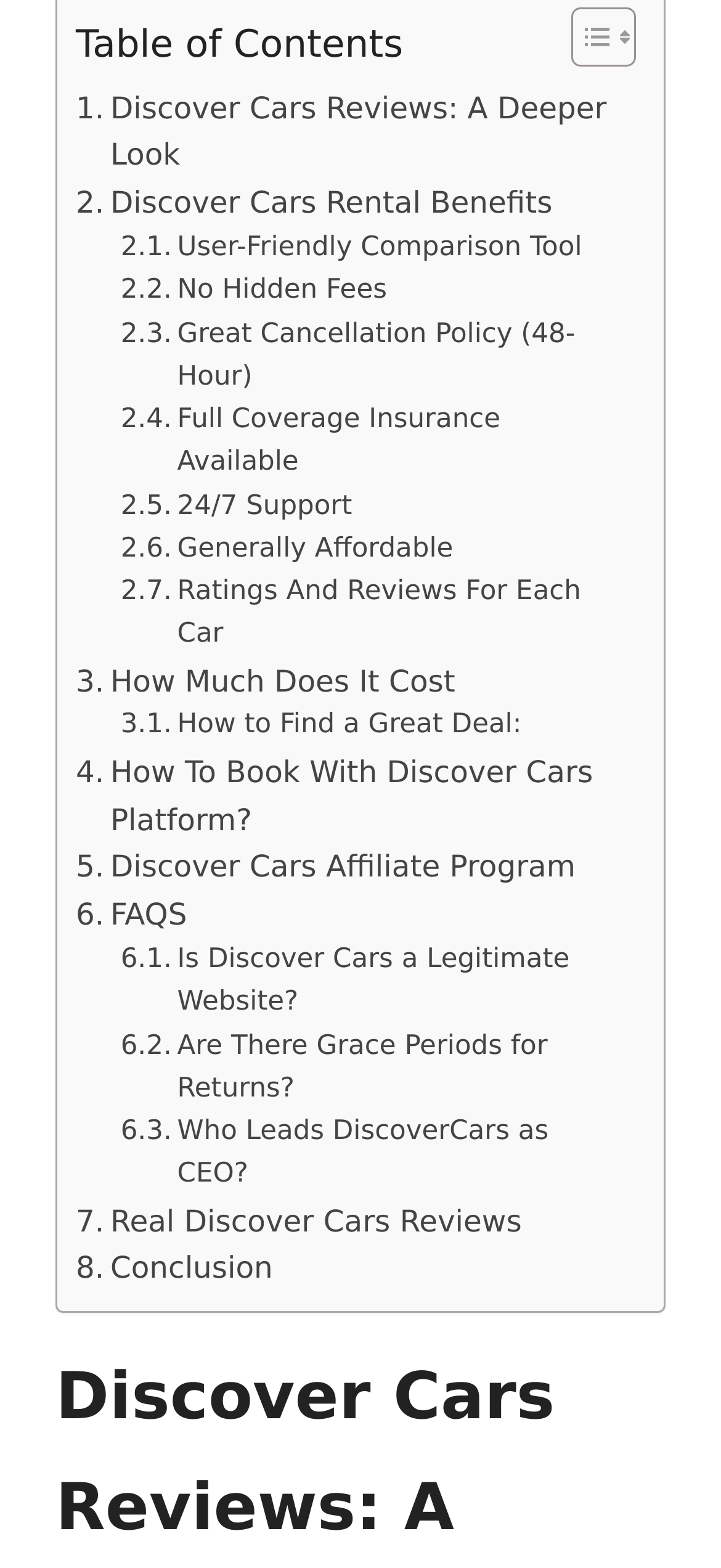How many links are there in the webpage?
Please use the visual content to give a single word or phrase answer.

19